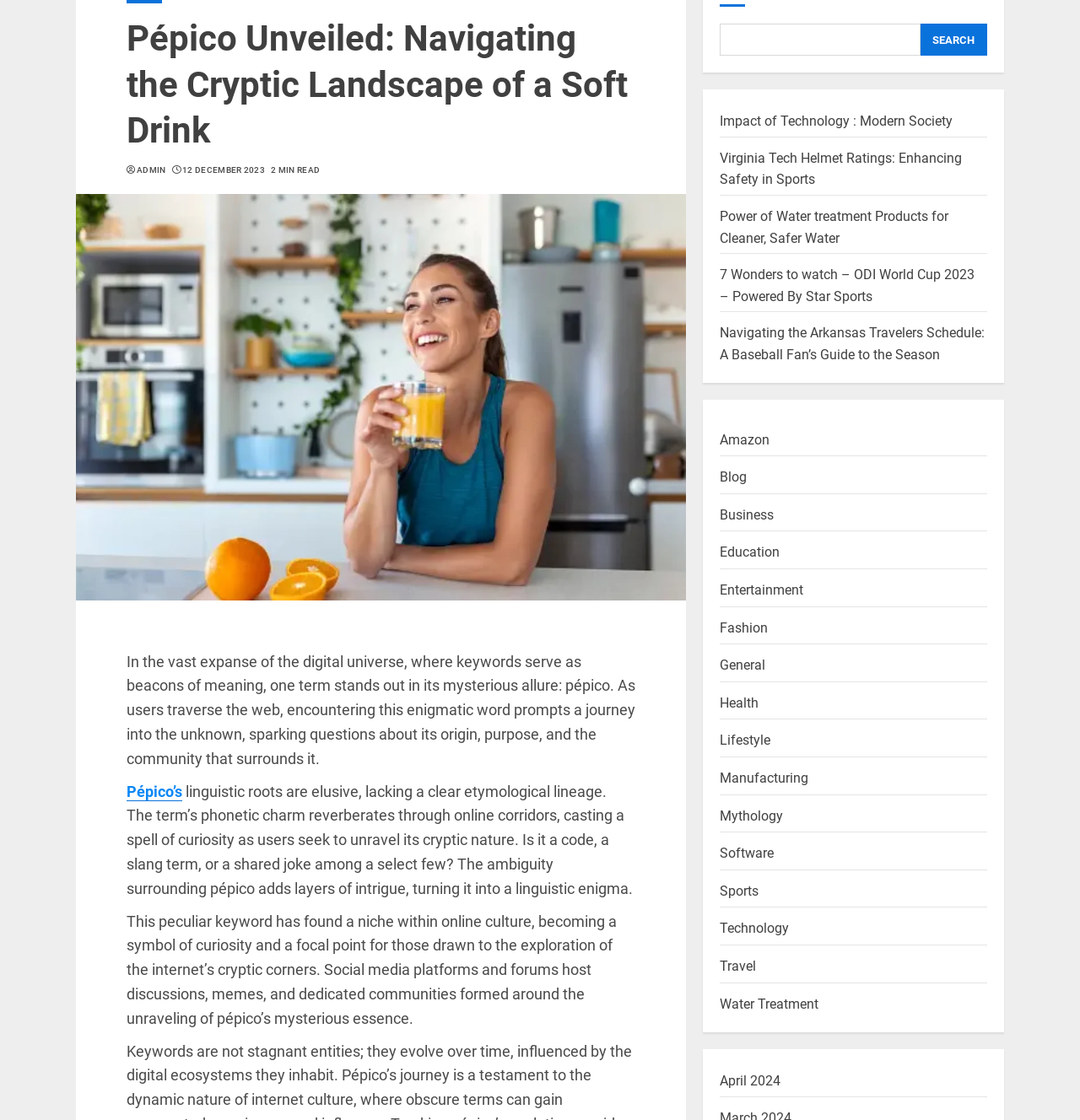Provide the bounding box coordinates of the HTML element this sentence describes: "April 2024".

[0.667, 0.958, 0.723, 0.973]